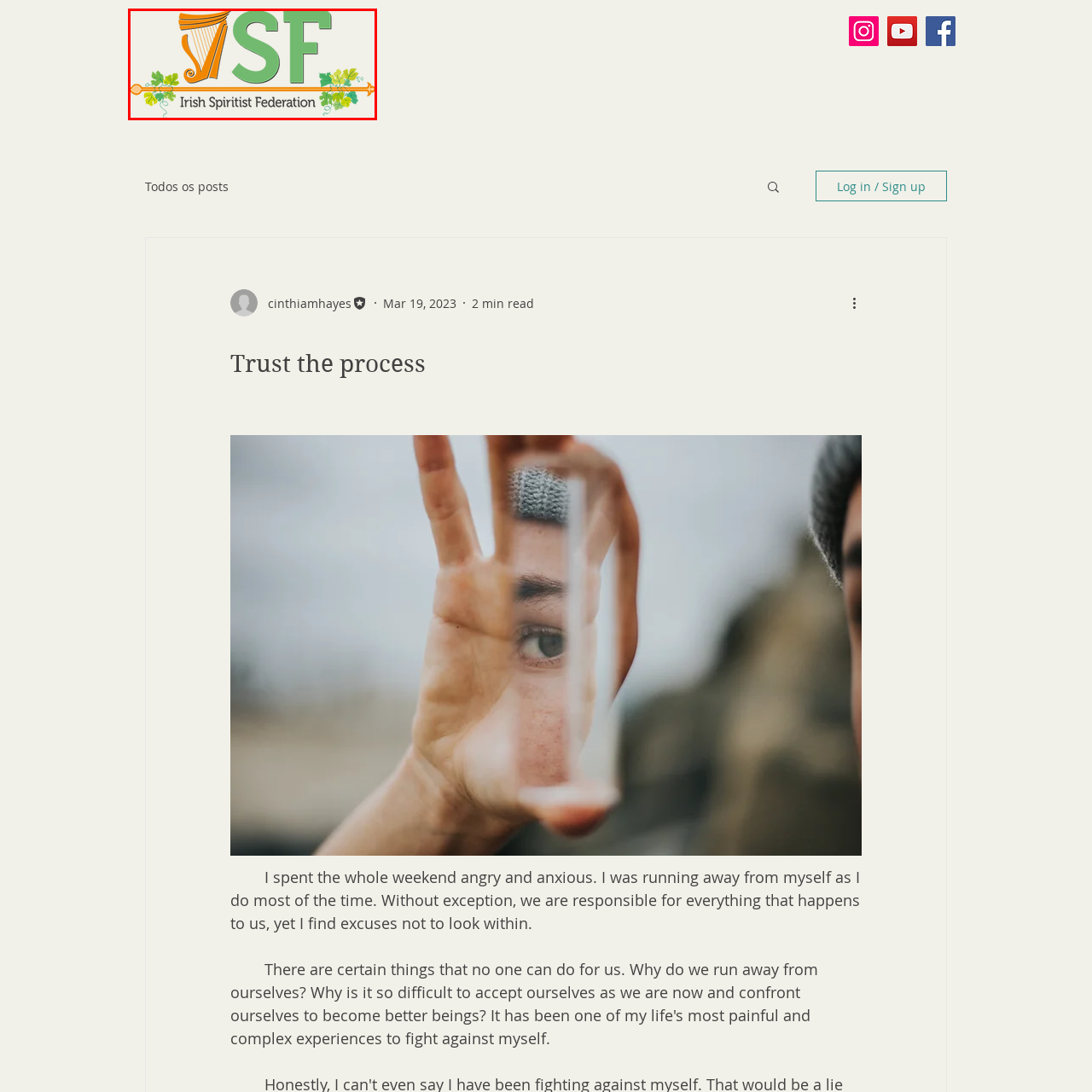Generate a detailed caption for the picture that is marked by the red rectangle.

The image features the logo of the Irish Spiritist Federation (ISF), prominently displaying the initials "ISF" in a modern font. The "I" is artistically represented through a stylized harp, an emblem associated with Irish heritage, creatively decorated in orange. The "SF" components are rendered in a bold, vibrant green, enhancing the overall design and brand identity. Beneath the initials, the full name "Irish Spiritist Federation" is elegantly scripted, creating a cohesive balance between tradition and contemporary flair. Surrounding the text are delicate illustrations of vine leaves, which evoke a sense of nature and growth, symbolizing the organization’s connection to spirituality and community. This logo effectively encapsulates the essence of the federation, merging cultural symbolism with a fresh, inviting aesthetic.